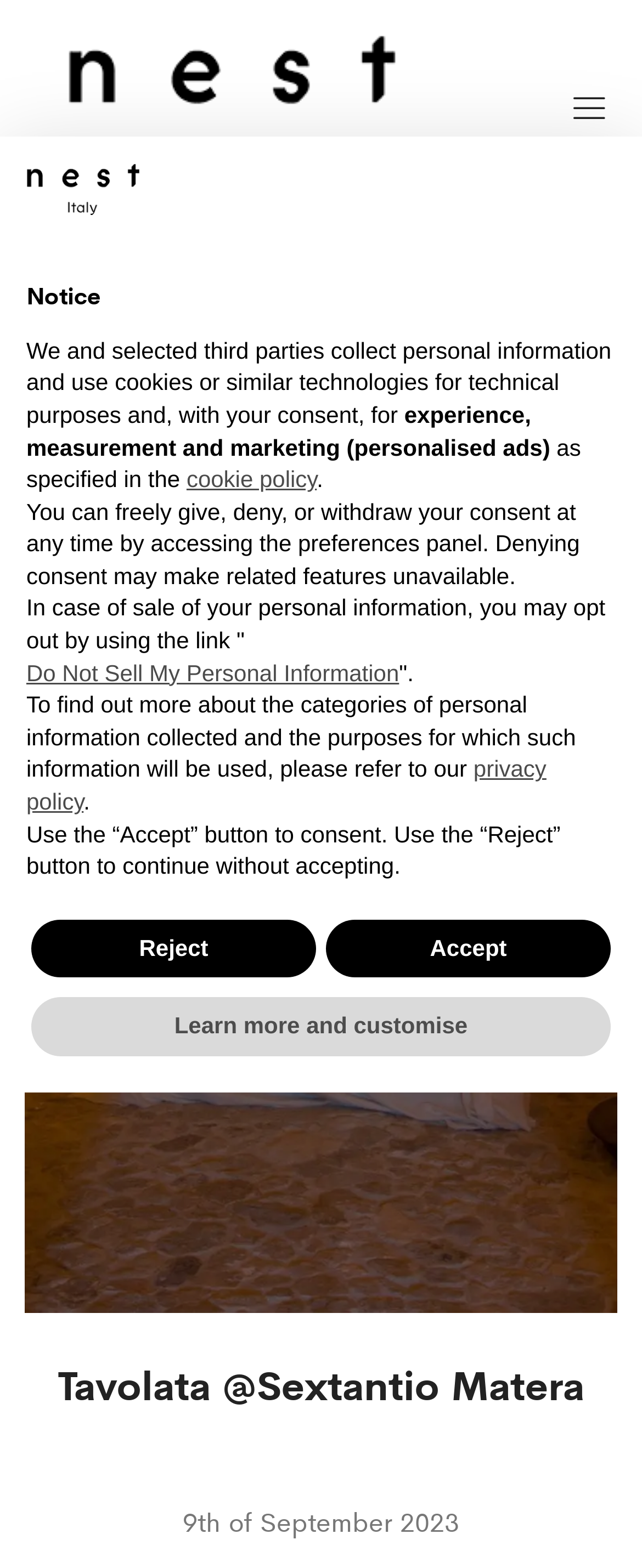What is the name of the logo image?
Using the image as a reference, answer with just one word or a short phrase.

logo